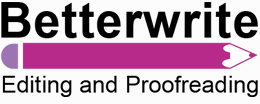Give a one-word or phrase response to the following question: What is the core mission of BetterWrite?

Editing and Proofreading